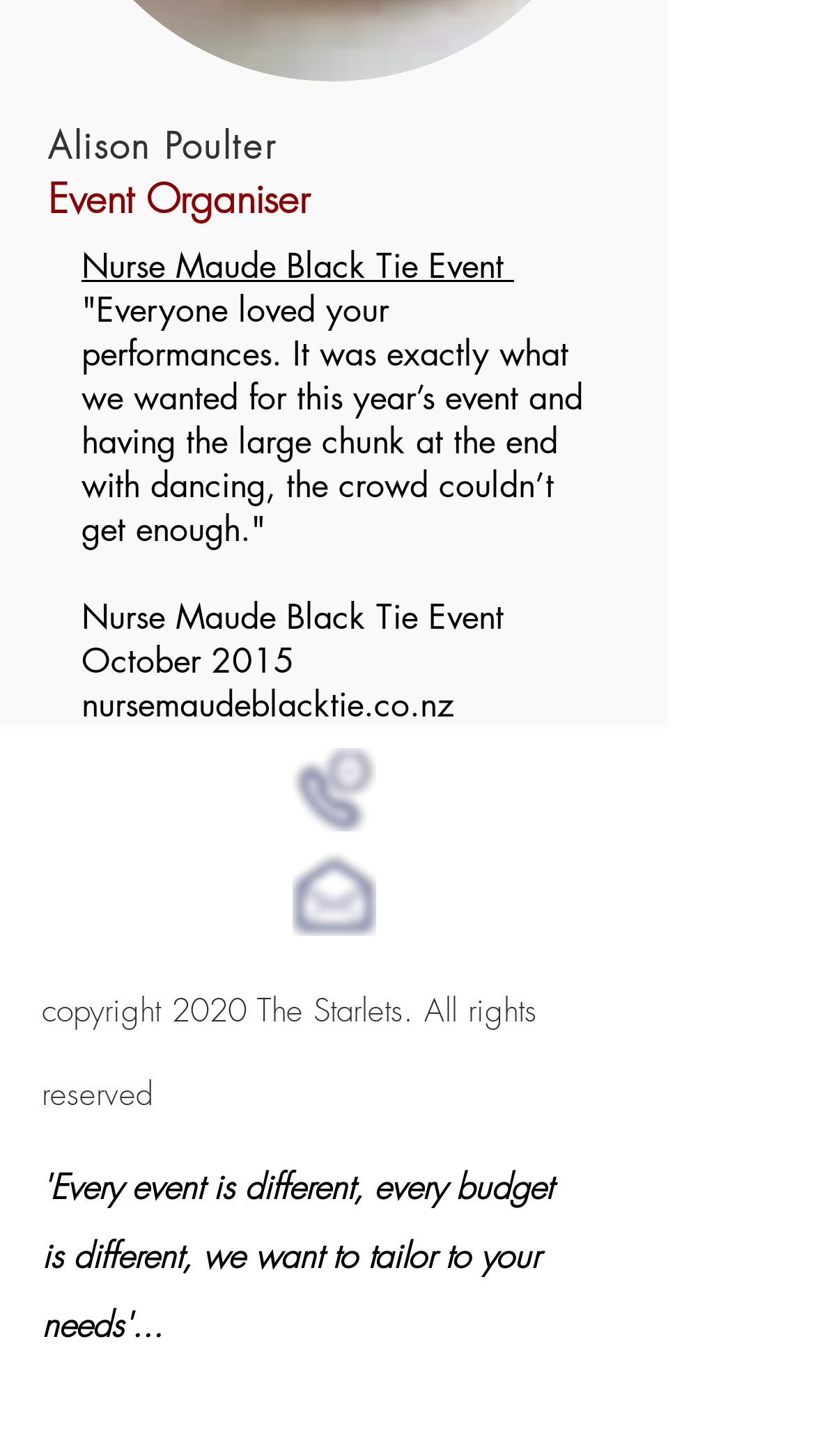Bounding box coordinates must be specified in the format (top-left x, top-left y, bottom-right x, bottom-right y). All values should be floating point numbers between 0 and 1. What are the bounding box coordinates of the UI element described as: aria-label="Facebook"

[0.285, 0.943, 0.354, 0.981]